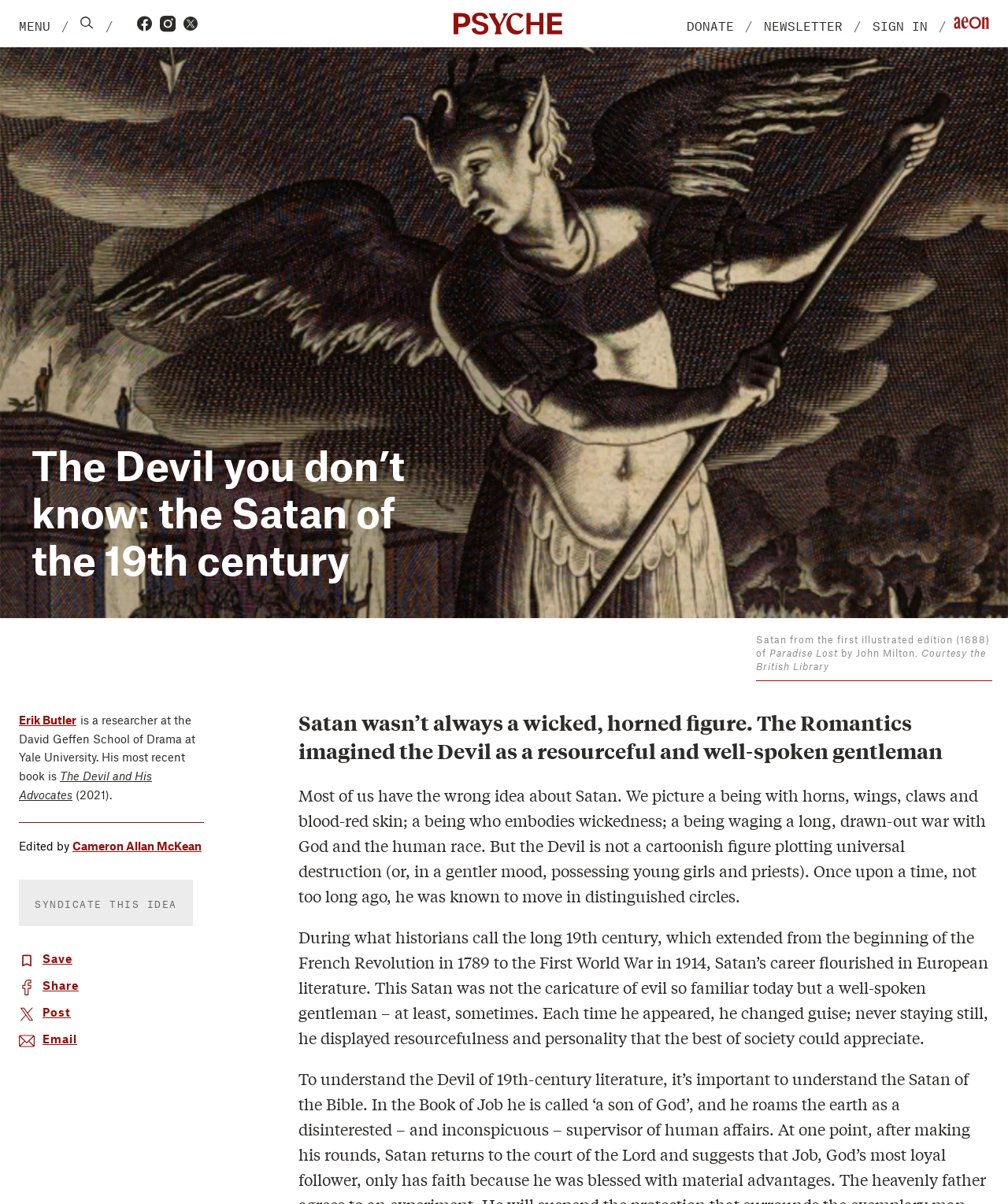Refer to the image and provide an in-depth answer to the question:
What is the time period during which Satan’s career flourished in European literature?

I found the answer by reading the article, which states that 'During what historians call the long 19th century, which extended from the beginning of the French Revolution in 1789 to the First World War in 1914, Satan’s career flourished in European literature'.